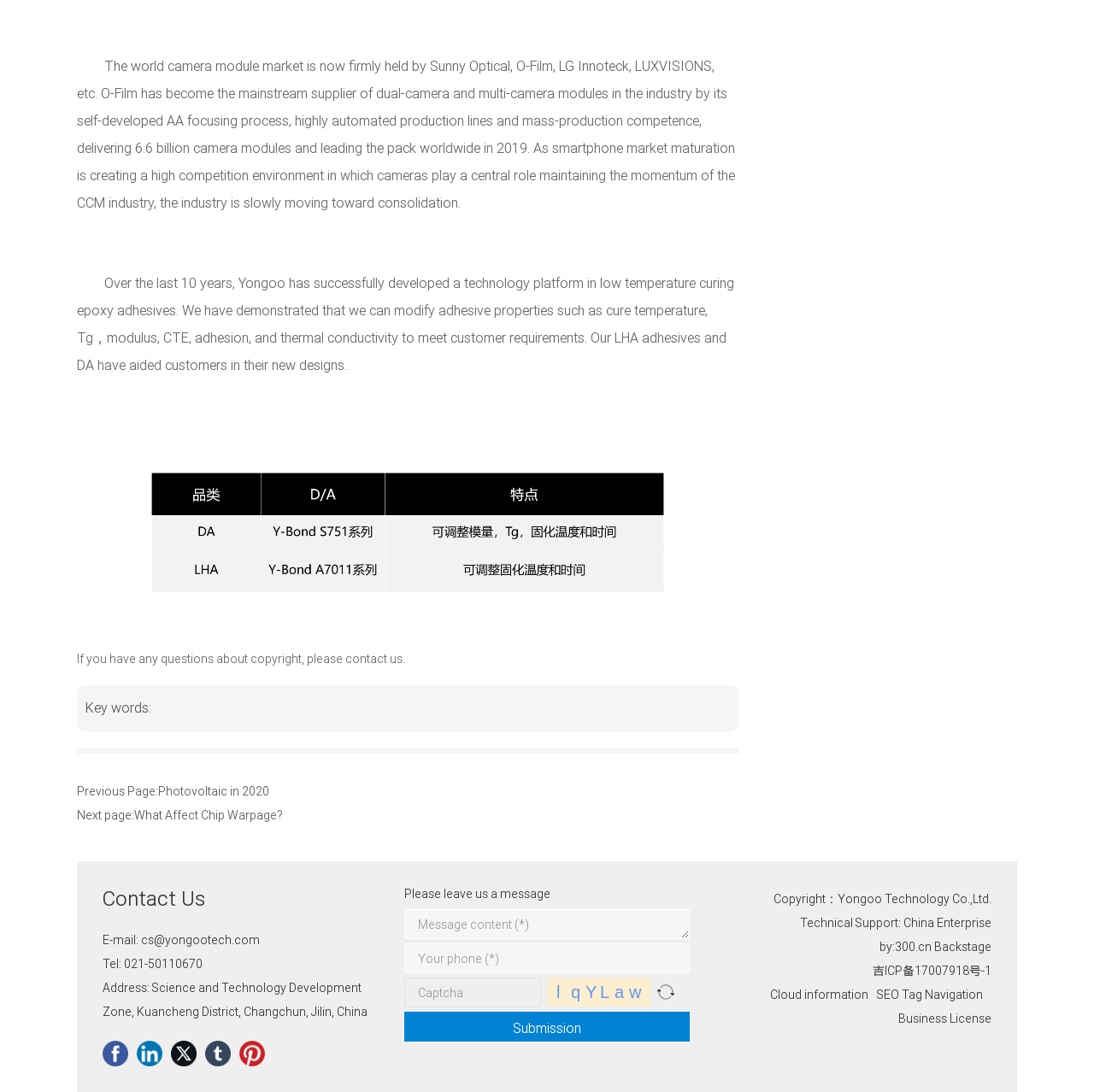Respond with a single word or phrase for the following question: 
What is the technology platform developed by Yongoo?

Low temperature curing epoxy adhesives